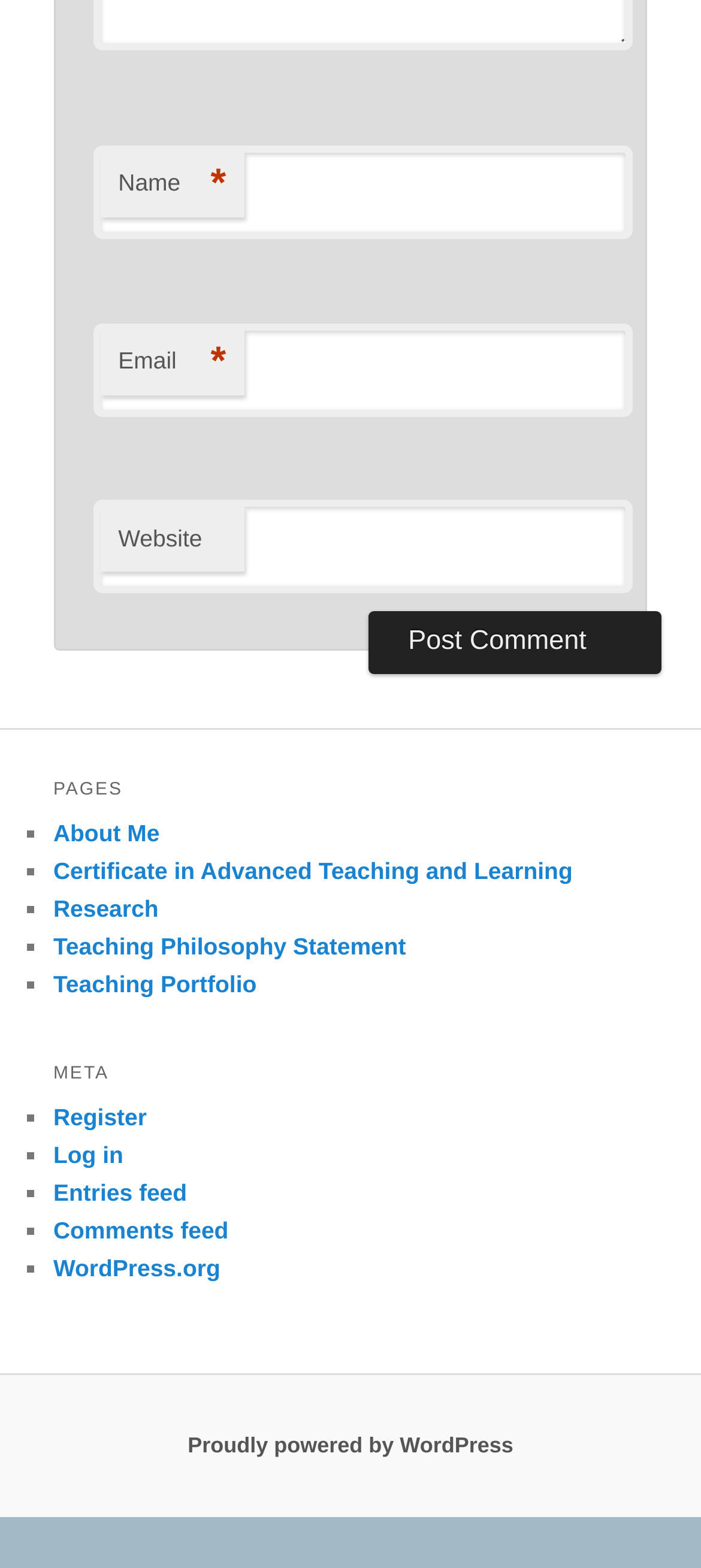Please examine the image and provide a detailed answer to the question: What is the function of the button 'Post Comment'?

The button 'Post Comment' is likely used to submit a comment or a message, possibly after filling out the required textboxes for 'Name' and 'Email'.